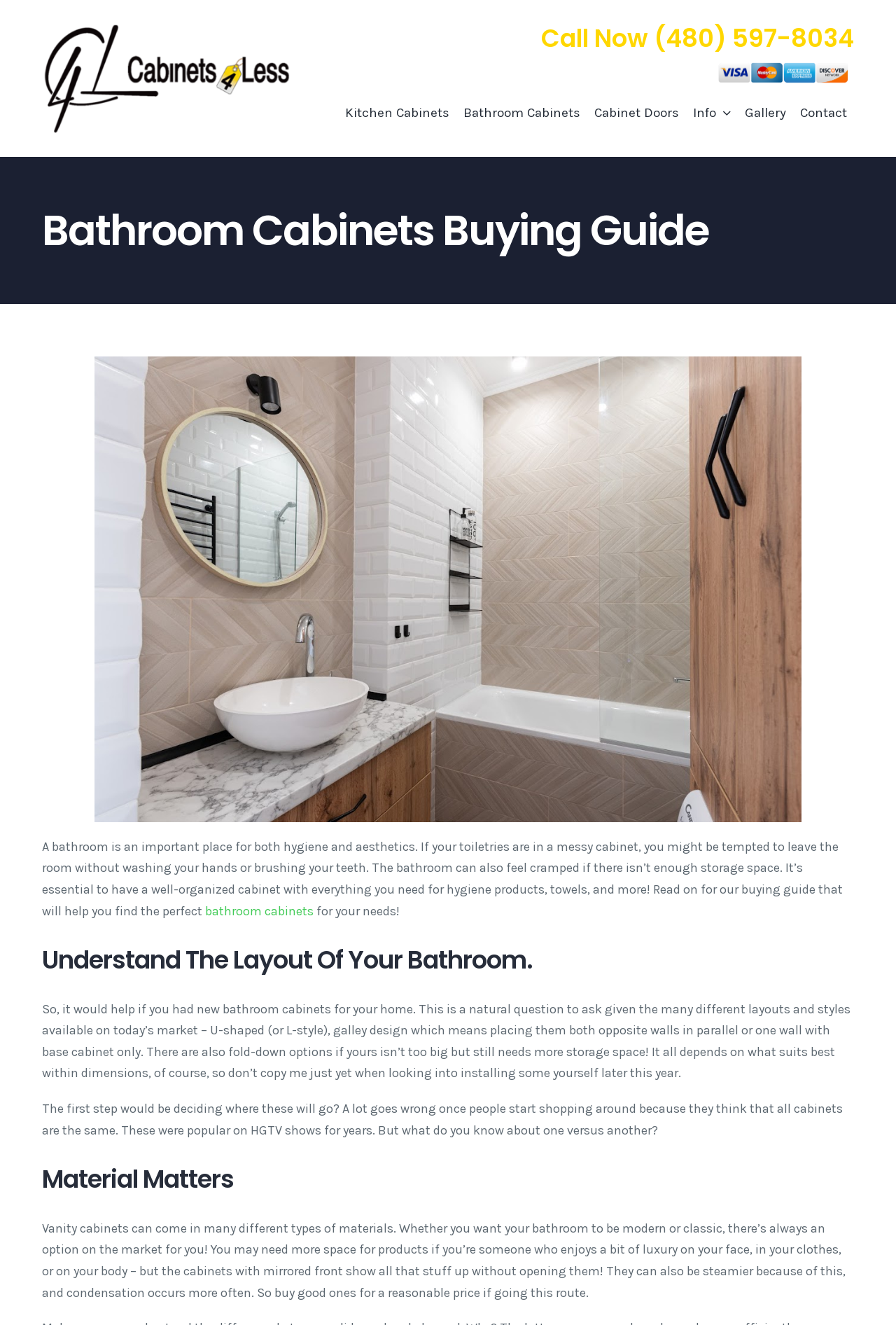Pinpoint the bounding box coordinates of the area that must be clicked to complete this instruction: "Click the 'Go to Top' button".

[0.904, 0.658, 0.941, 0.677]